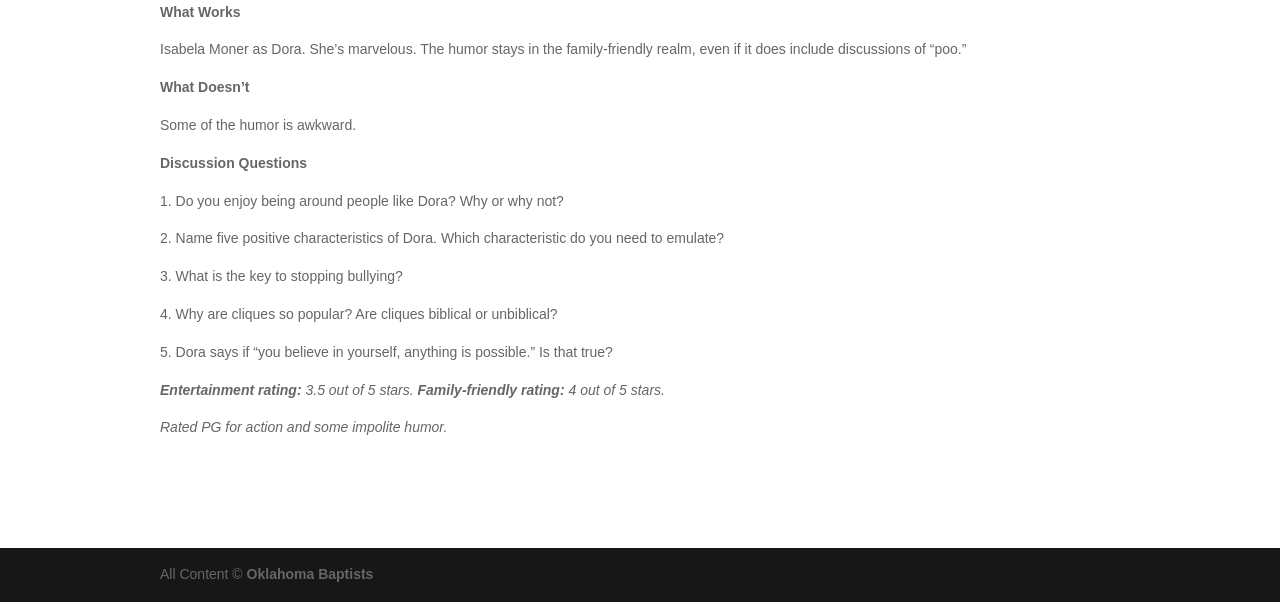Analyze the image and provide a detailed answer to the question: What is the rating for entertainment?

I found the rating for entertainment by looking at the section that says 'Entertainment rating:' and then finding the corresponding rating which is '3.5 out of 5 stars'.